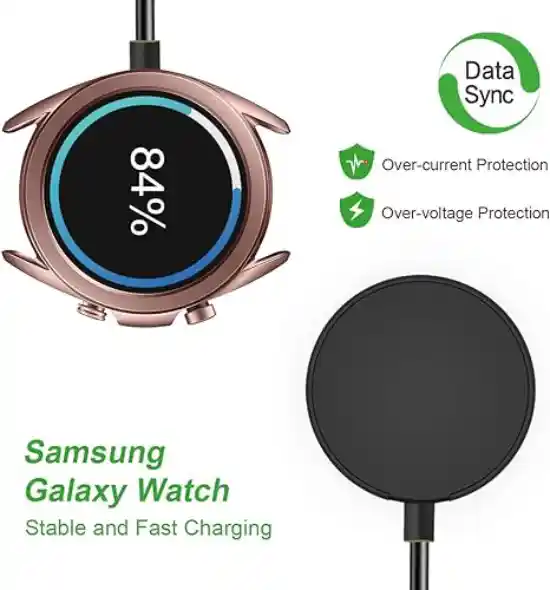Detail the scene depicted in the image with as much precision as possible.

The image features a Samsung Galaxy Watch, displaying an 84% battery charge, indicating its current status. The watch is elegantly designed with a rose gold case, and it's shown alongside its compatible charging pad, which is sleek and round, depicted in a minimalist black. Prominent features highlighted include "Data Sync," alongside icons representing over-current and over-voltage protection, emphasizing the safety and reliability of the charging process. Below the watch, the caption reads "Samsung Galaxy Watch: Stable and Fast Charging," reinforcing its efficiency and convenience for users. This visual serves as a practical guide for individuals seeking a dependable charger for their iTech Fusion Smartwatch.